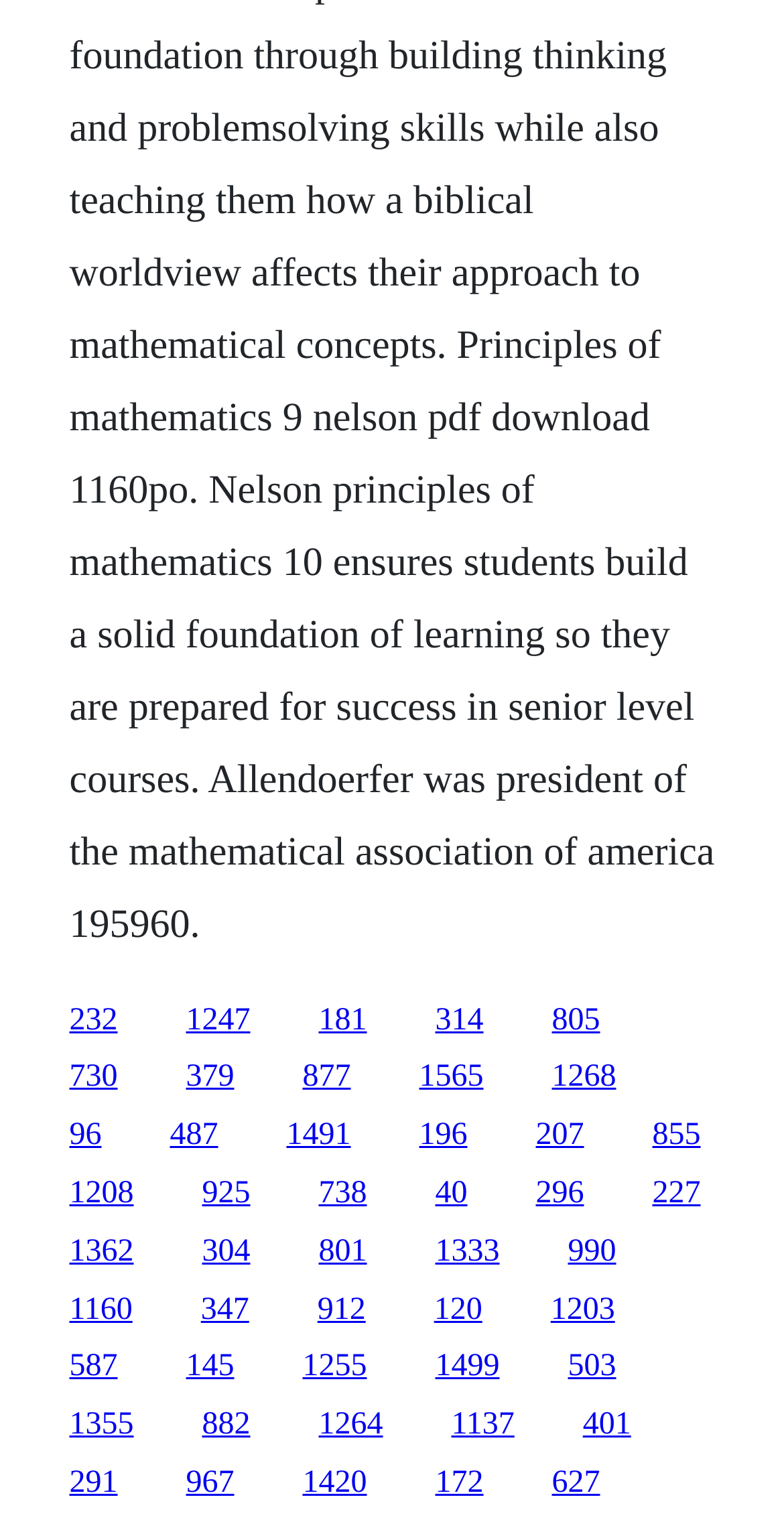Determine the bounding box coordinates for the clickable element to execute this instruction: "follow the ninth link". Provide the coordinates as four float numbers between 0 and 1, i.e., [left, top, right, bottom].

[0.386, 0.693, 0.447, 0.715]